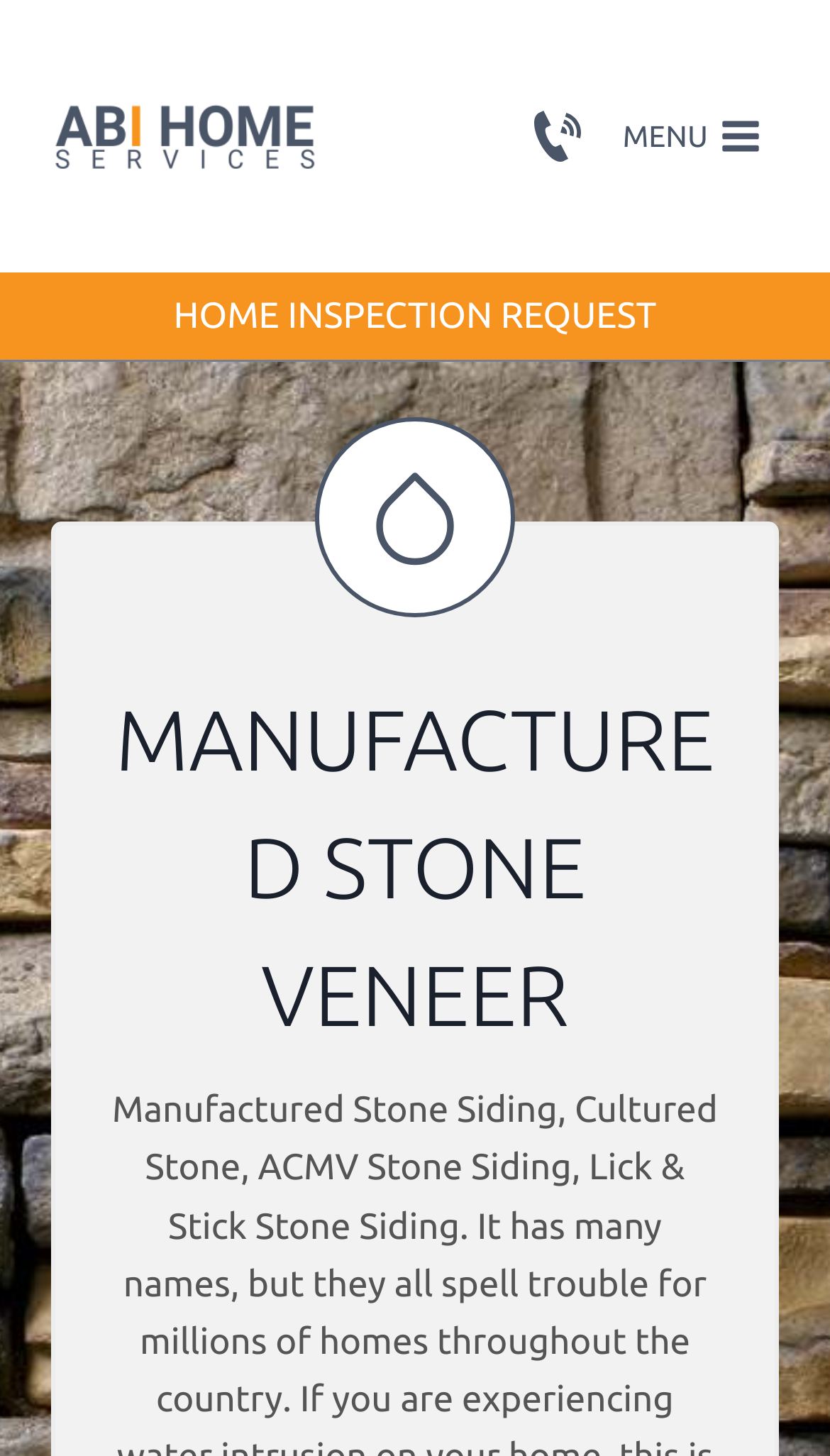Please respond to the question with a concise word or phrase:
How many navigation menu items are there?

At least 1